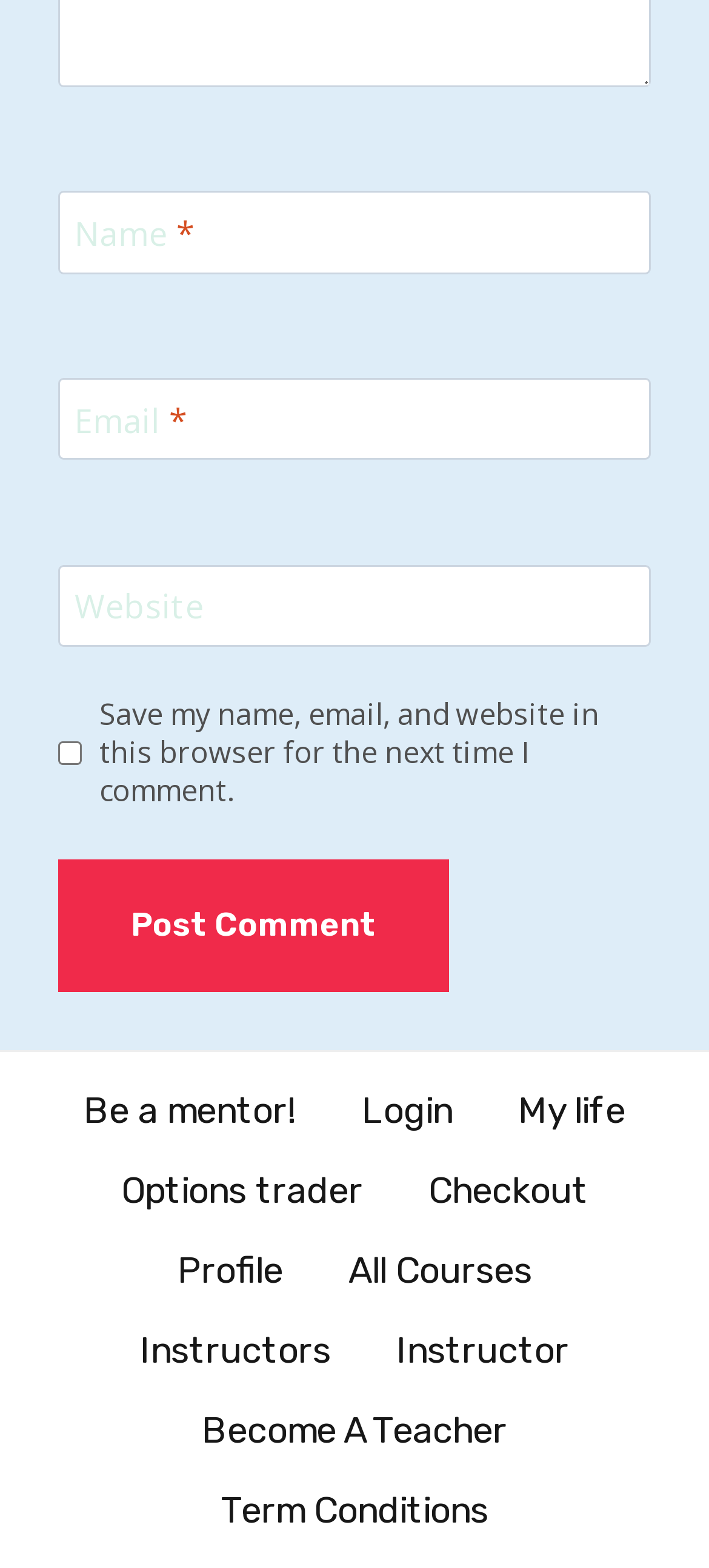Locate the bounding box coordinates of the element I should click to achieve the following instruction: "Click the Post Comment button".

[0.082, 0.548, 0.633, 0.633]